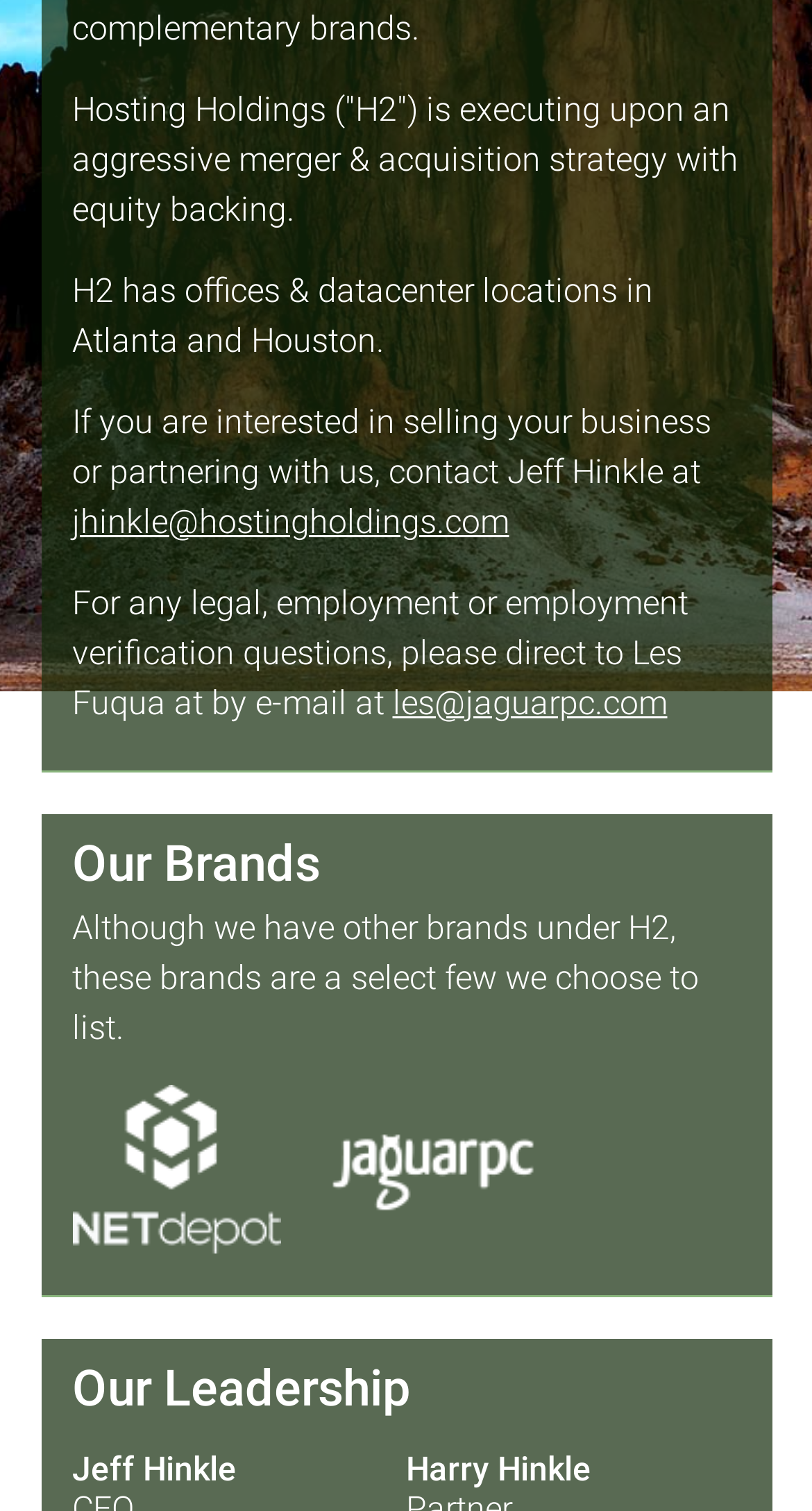Determine the bounding box for the HTML element described here: "alt="JaguarPC"". The coordinates should be given as [left, top, right, bottom] with each number being a float between 0 and 1.

[0.406, 0.721, 0.658, 0.747]